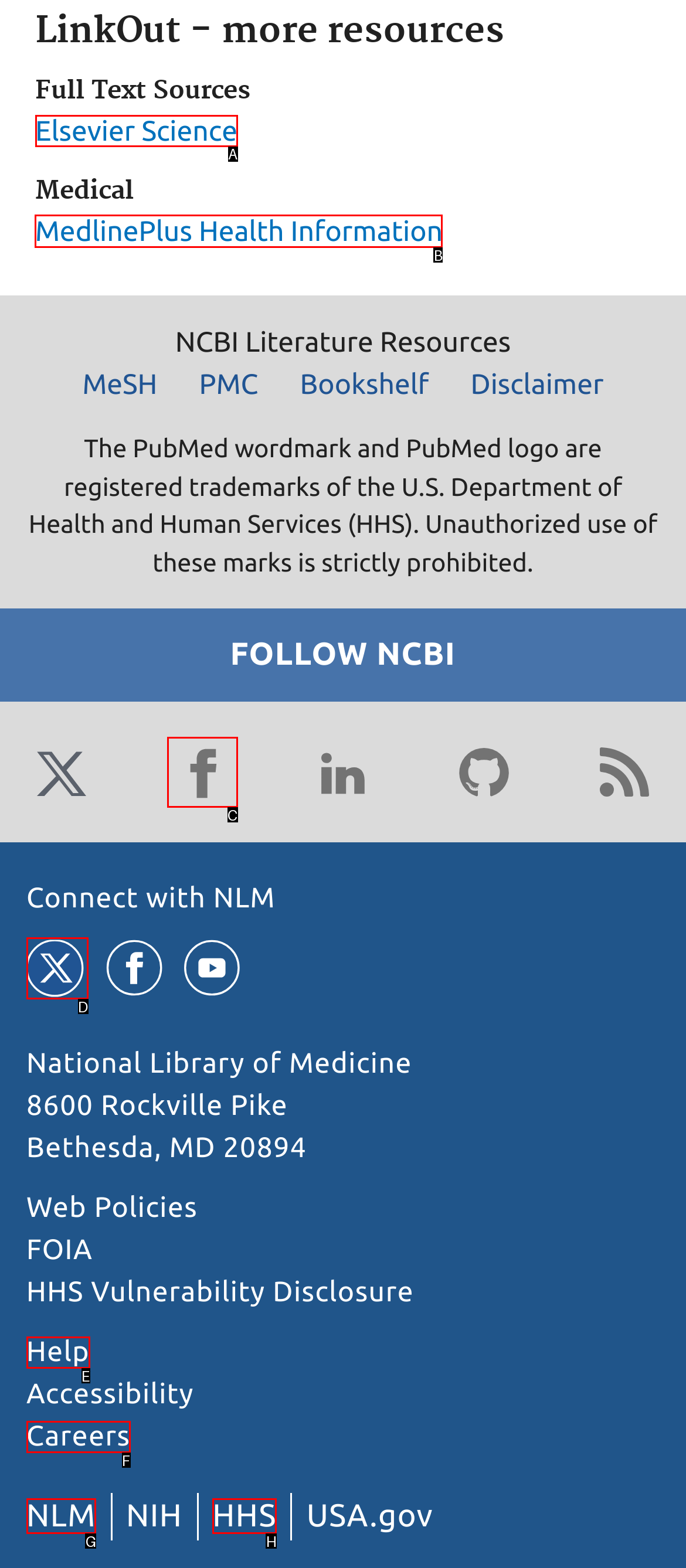Select the appropriate HTML element to click on to finish the task: Visit the MedlinePlus Health Information page.
Answer with the letter corresponding to the selected option.

B